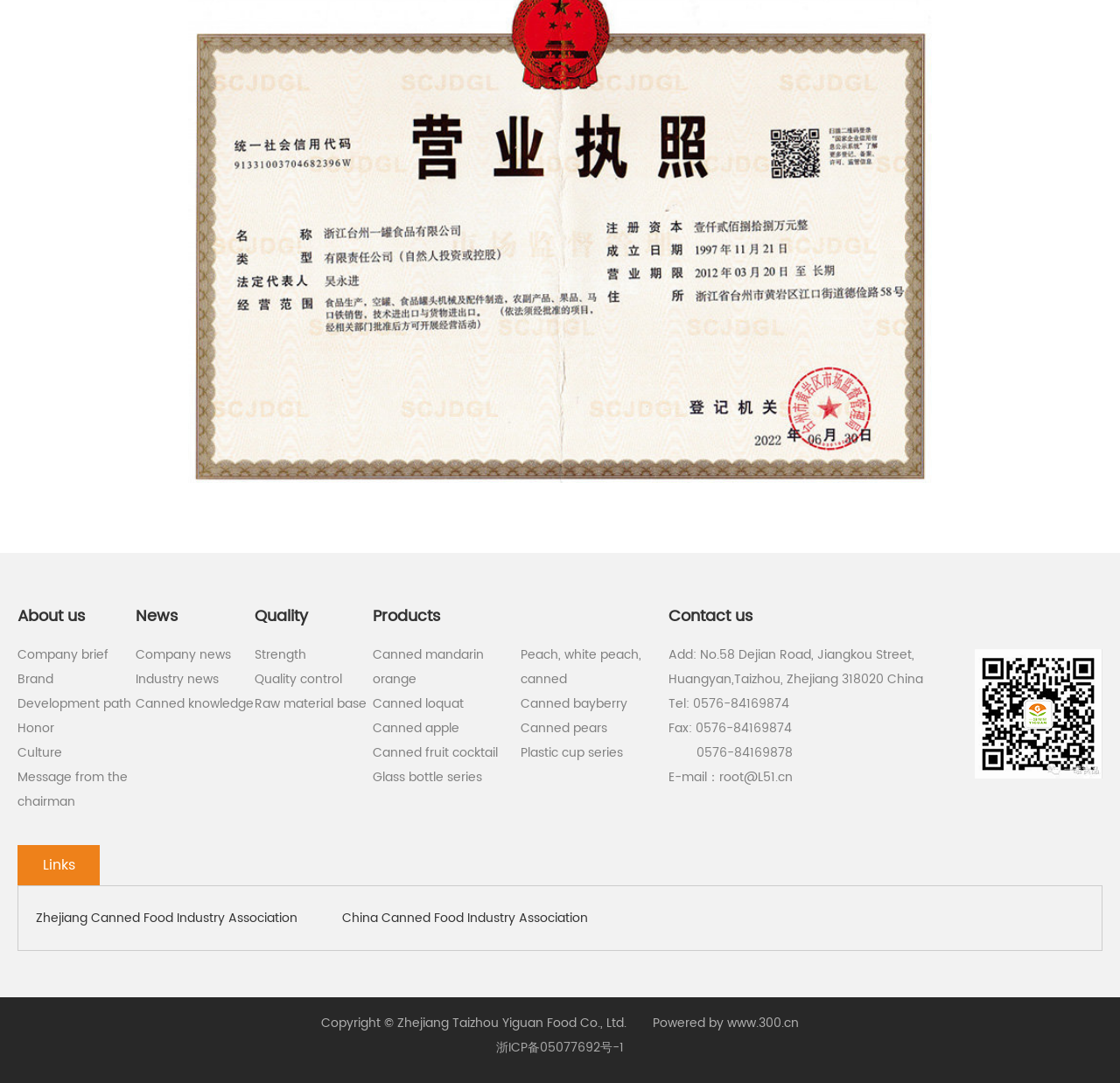Determine the bounding box coordinates in the format (top-left x, top-left y, bottom-right x, bottom-right y). Ensure all values are floating point numbers between 0 and 1. Identify the bounding box of the UI element described by: Canned fruit cocktail

[0.333, 0.684, 0.465, 0.707]